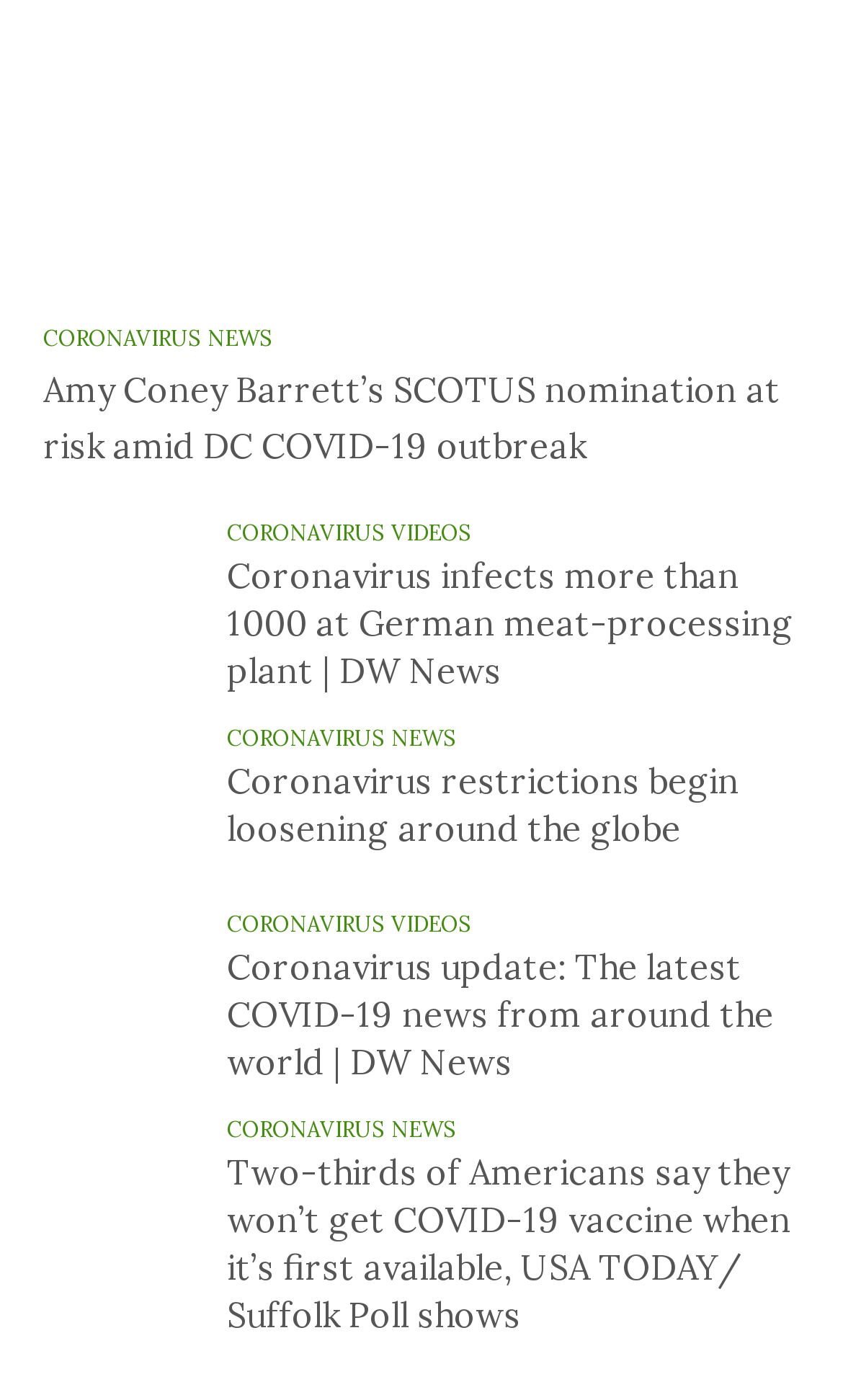Locate the UI element that matches the description Coronavirus News in the webpage screenshot. Return the bounding box coordinates in the format (top-left x, top-left y, bottom-right x, bottom-right y), with values ranging from 0 to 1.

[0.269, 0.797, 0.541, 0.817]